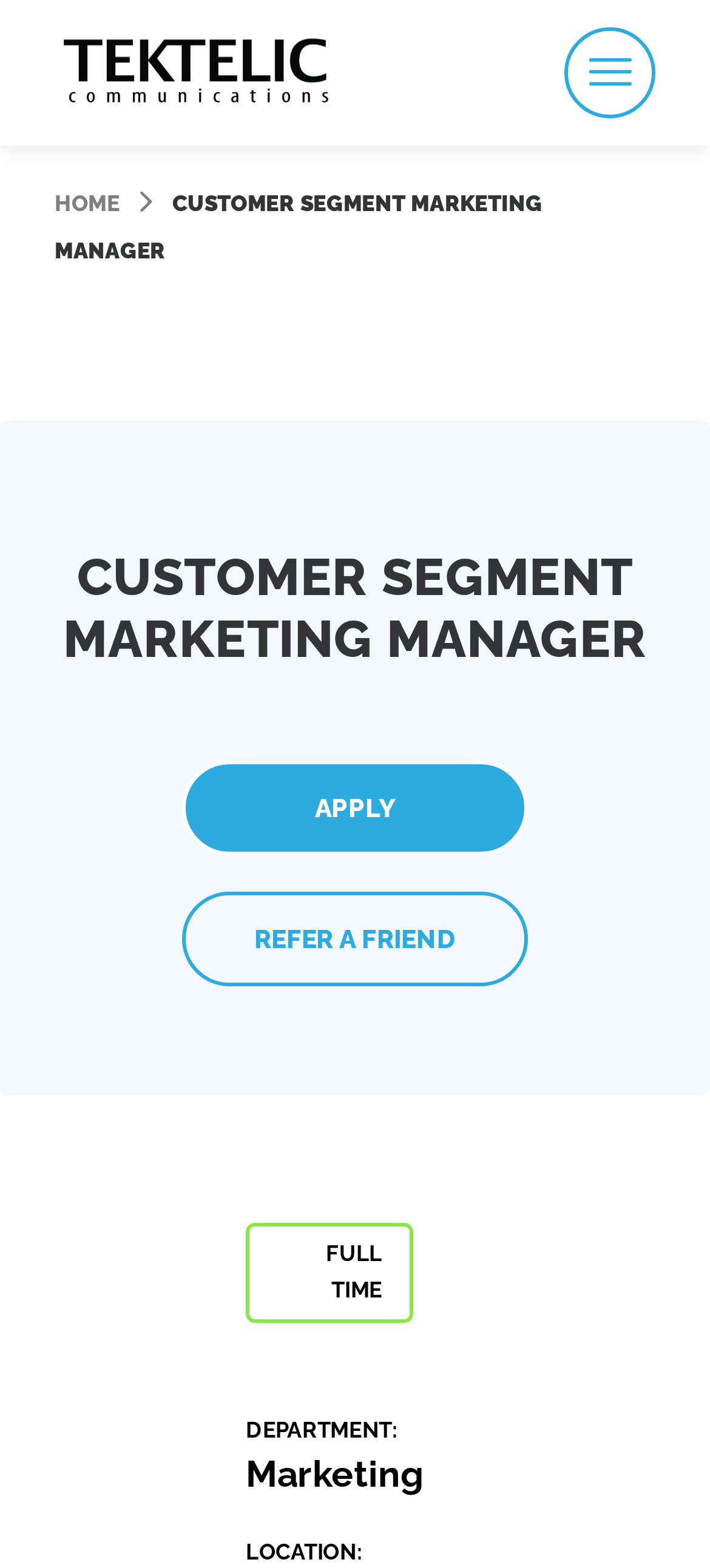What is the department of the job?
Please answer the question with a detailed and comprehensive explanation.

The department of the job can be found in the section that lists the job details, where it is written as 'DEPARTMENT: Marketing'.